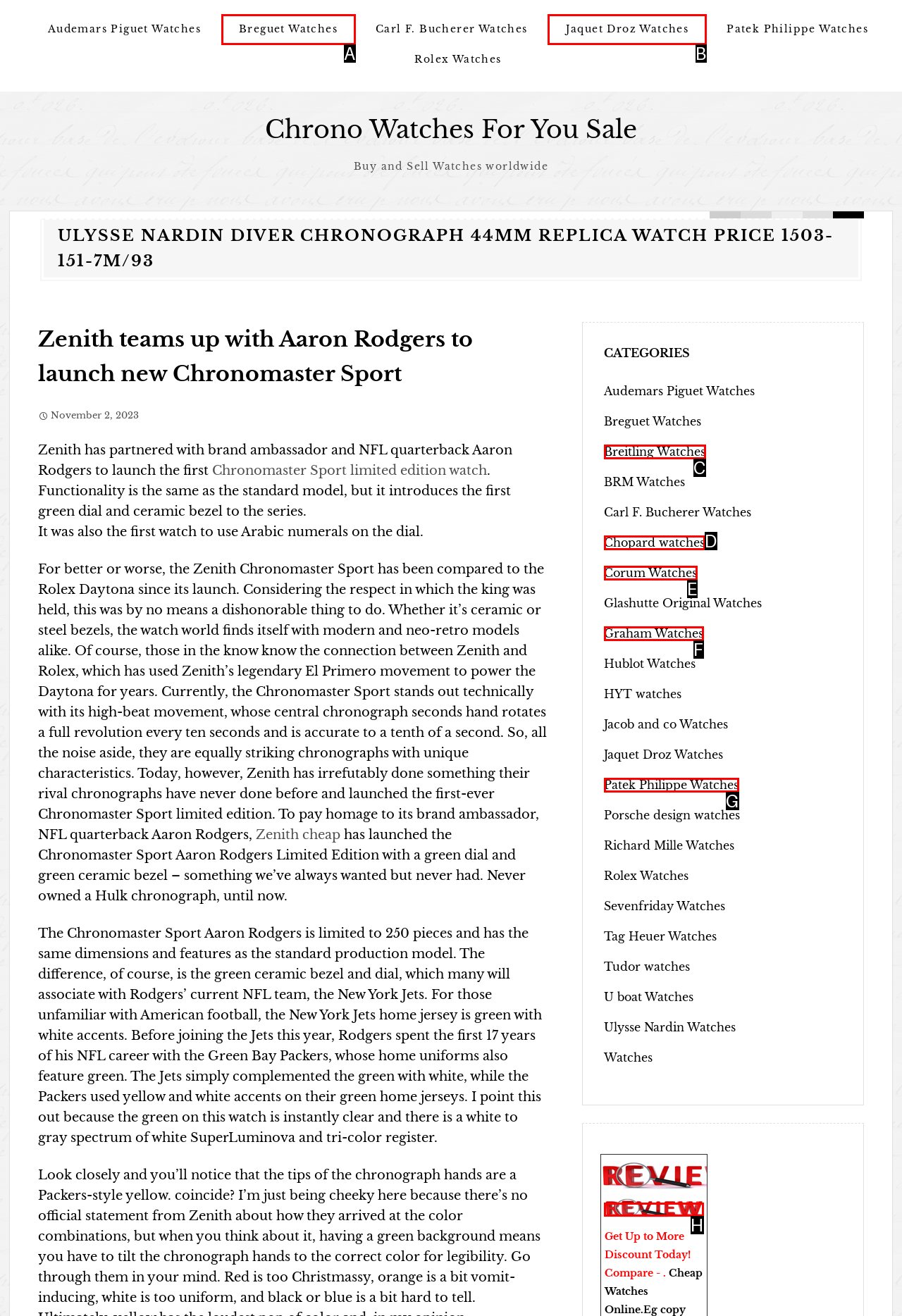What letter corresponds to the UI element to complete this task: Explore Cheap Watches
Answer directly with the letter.

H